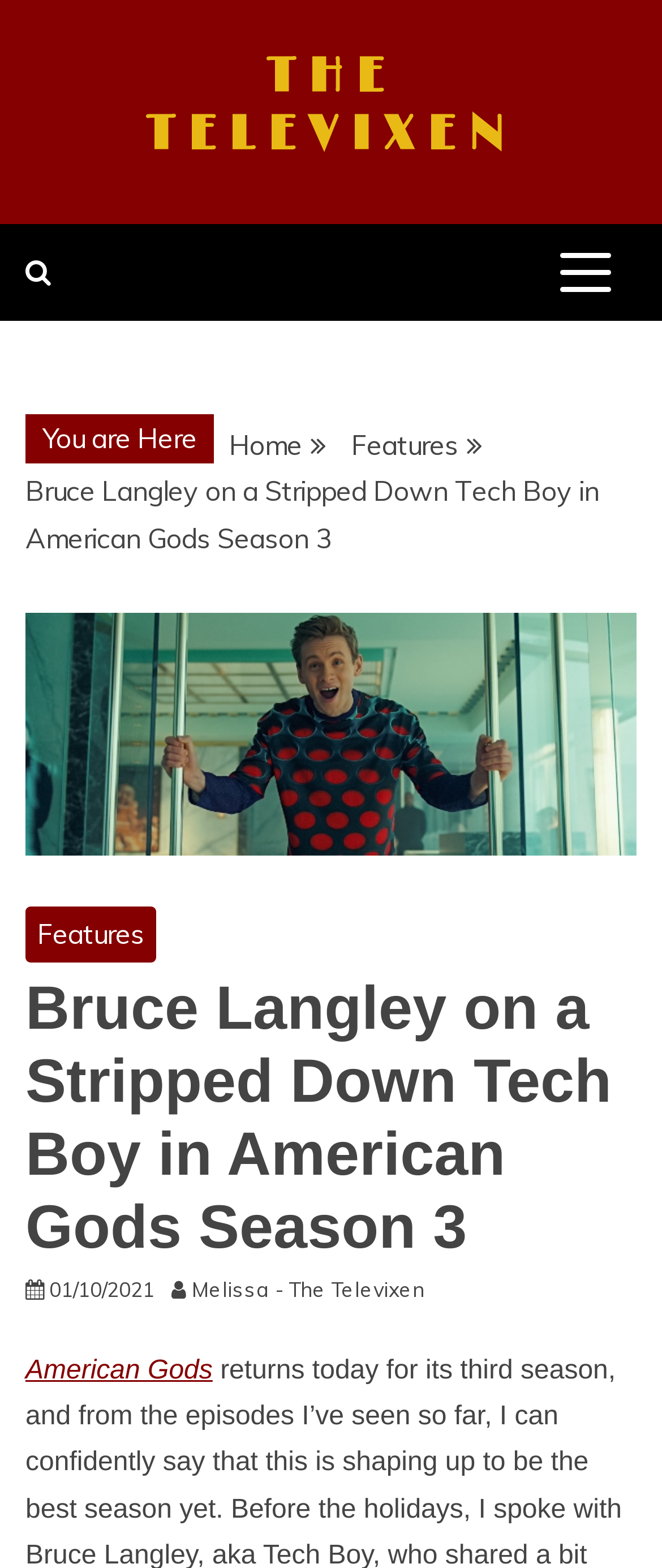What is the name of the website?
Answer the question with detailed information derived from the image.

I determined the answer by looking at the top-left corner of the webpage, where I found a link with the text 'THE TELEVIXEN', which is likely the name of the website.